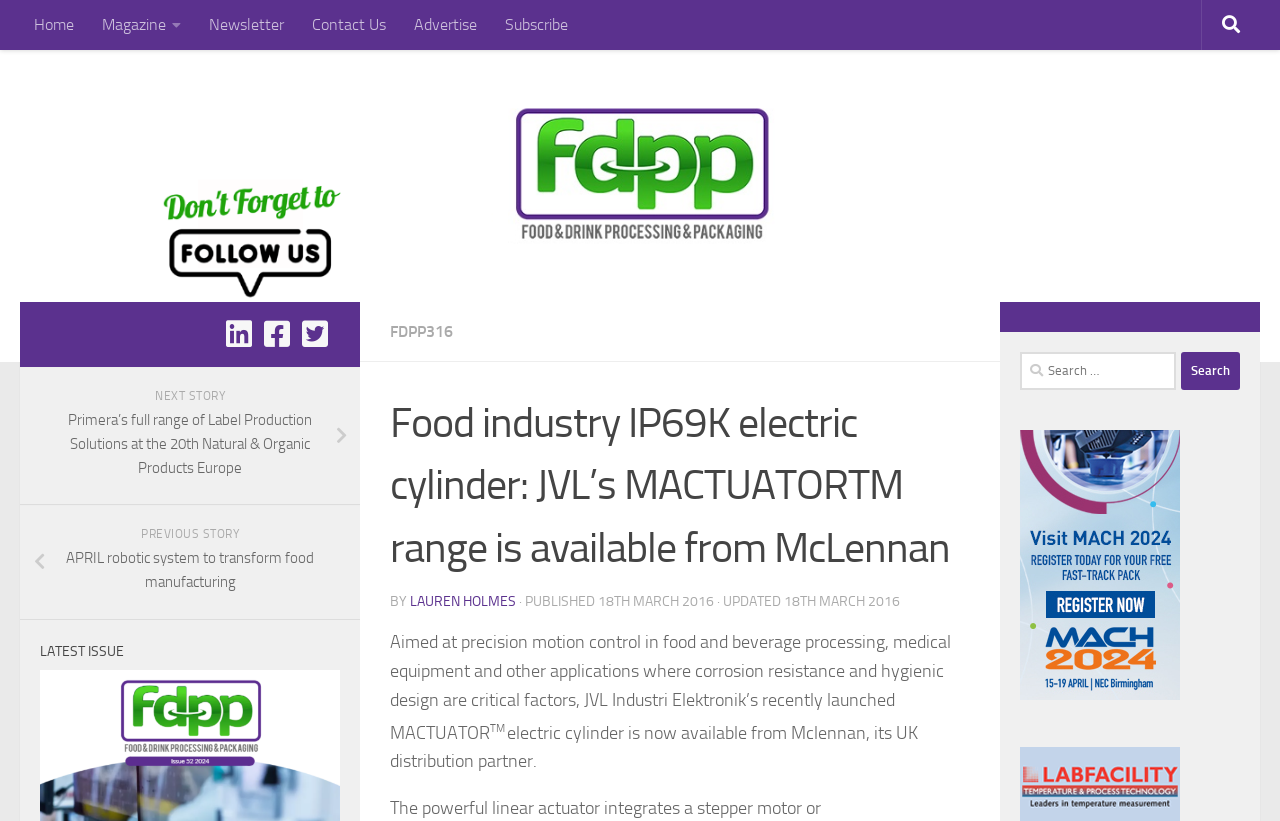Describe in detail what you see on the webpage.

The webpage appears to be an article page from a magazine or online publication focused on food and drink processing and packaging. At the top of the page, there is a navigation menu with links to "Home", "Newsletter", "Contact Us", "Advertise", and "Subscribe". On the right side of the navigation menu, there is a search bar with a magnifying glass icon.

Below the navigation menu, there is a large heading that reads "Food industry IP69K electric cylinder: JVL’s MACTUATORTM range is available from McLennan". This heading is followed by a subheading with the author's name, "LAUREN HOLMES", and the publication date, "18TH MARCH 2016".

The main content of the article is a block of text that describes JVL Industri Elektronik's recently launched MACTUATOR electric cylinder, which is aimed at precision motion control in food and beverage processing, medical equipment, and other applications where corrosion resistance and hygienic design are critical factors.

On the right side of the article, there are social media links to follow the publication on LinkedIn, Facebook, and Twitter. Below the article, there are links to the next and previous stories, as well as a section titled "LATEST ISSUE" with a search bar and a button to search for specific topics.

At the bottom of the page, there is a button with a magnifying glass icon, which is likely a search button. There are also several links to other articles or sections of the website, including a link to the magazine's homepage.